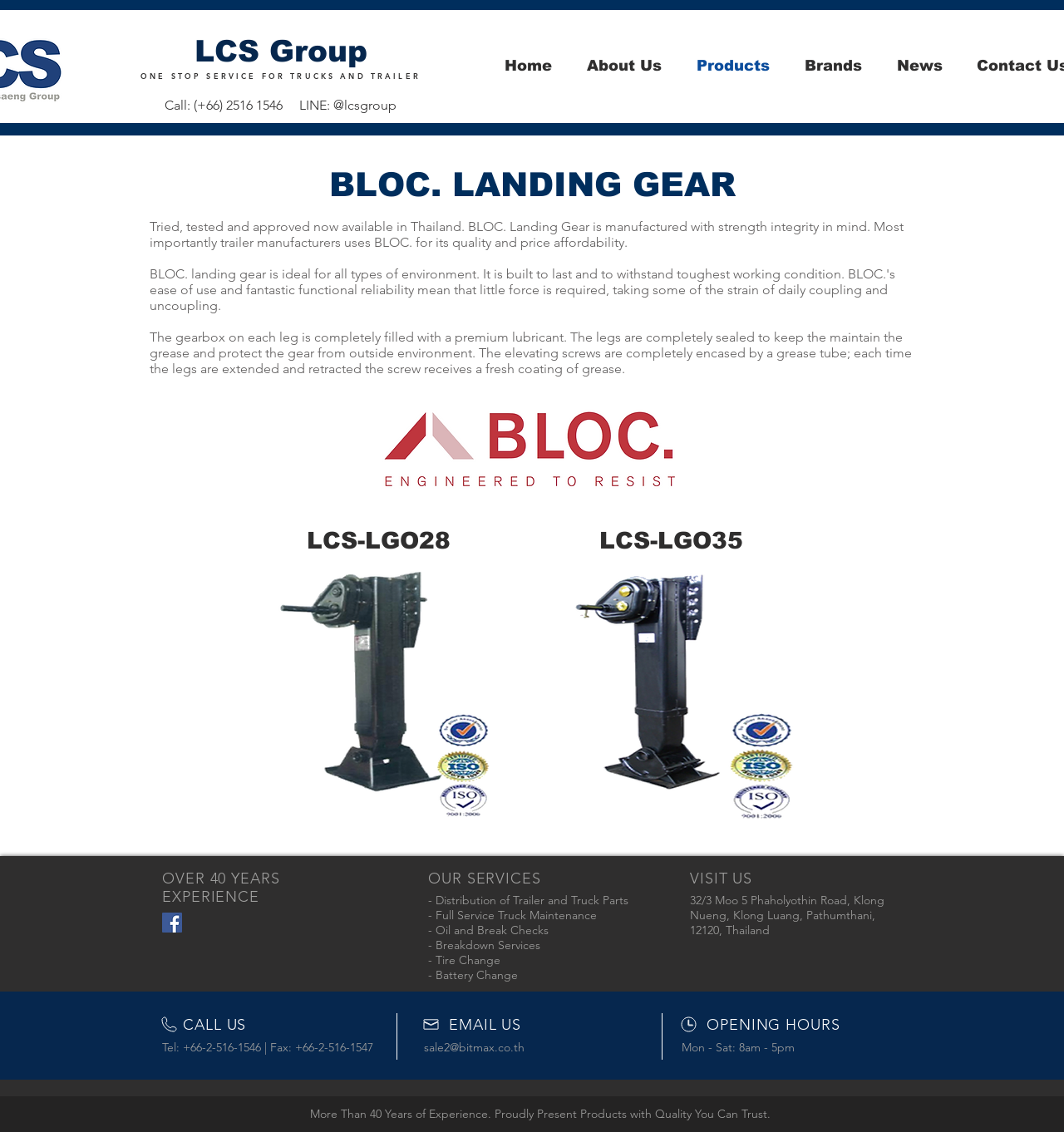Pinpoint the bounding box coordinates of the area that must be clicked to complete this instruction: "Email us".

[0.398, 0.919, 0.493, 0.932]